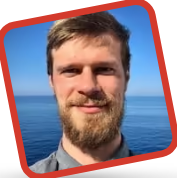Using details from the image, please answer the following question comprehensively:
What is the ambiance of the photo?

The caption describes the photo as capturing a bright, clear sky and serene waters of the sea behind Anselm, which creates a relaxed atmosphere, but at the same time, the context of the photo being part of a web development update on Smashing Magazine suggests a level of professionalism, hence the ambiance is both relaxed and professional.